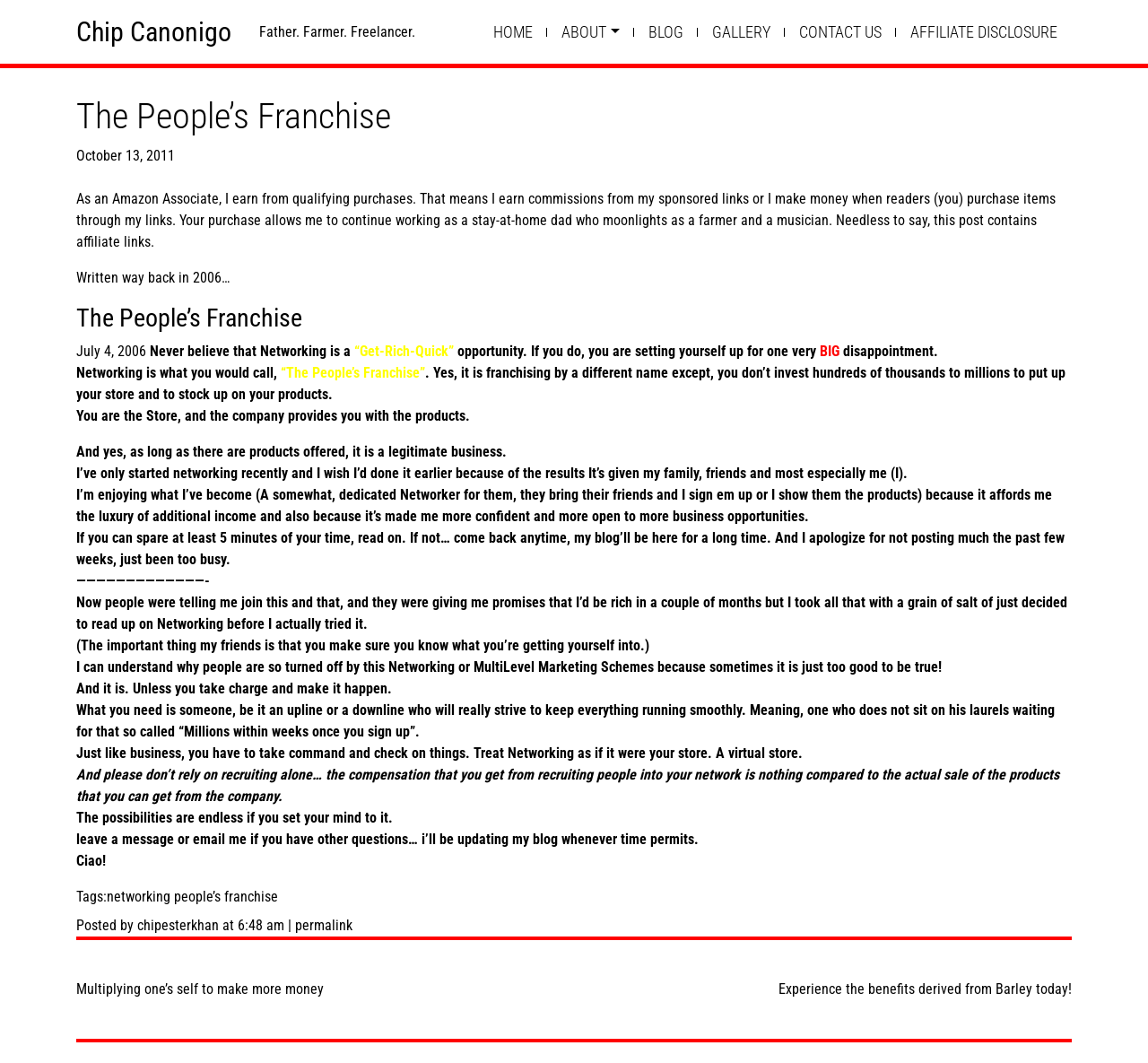Please examine the image and answer the question with a detailed explanation:
What is the author's occupation?

The author's occupation can be inferred from the text 'Father. Farmer. Freelancer.' which is a brief description of the author.